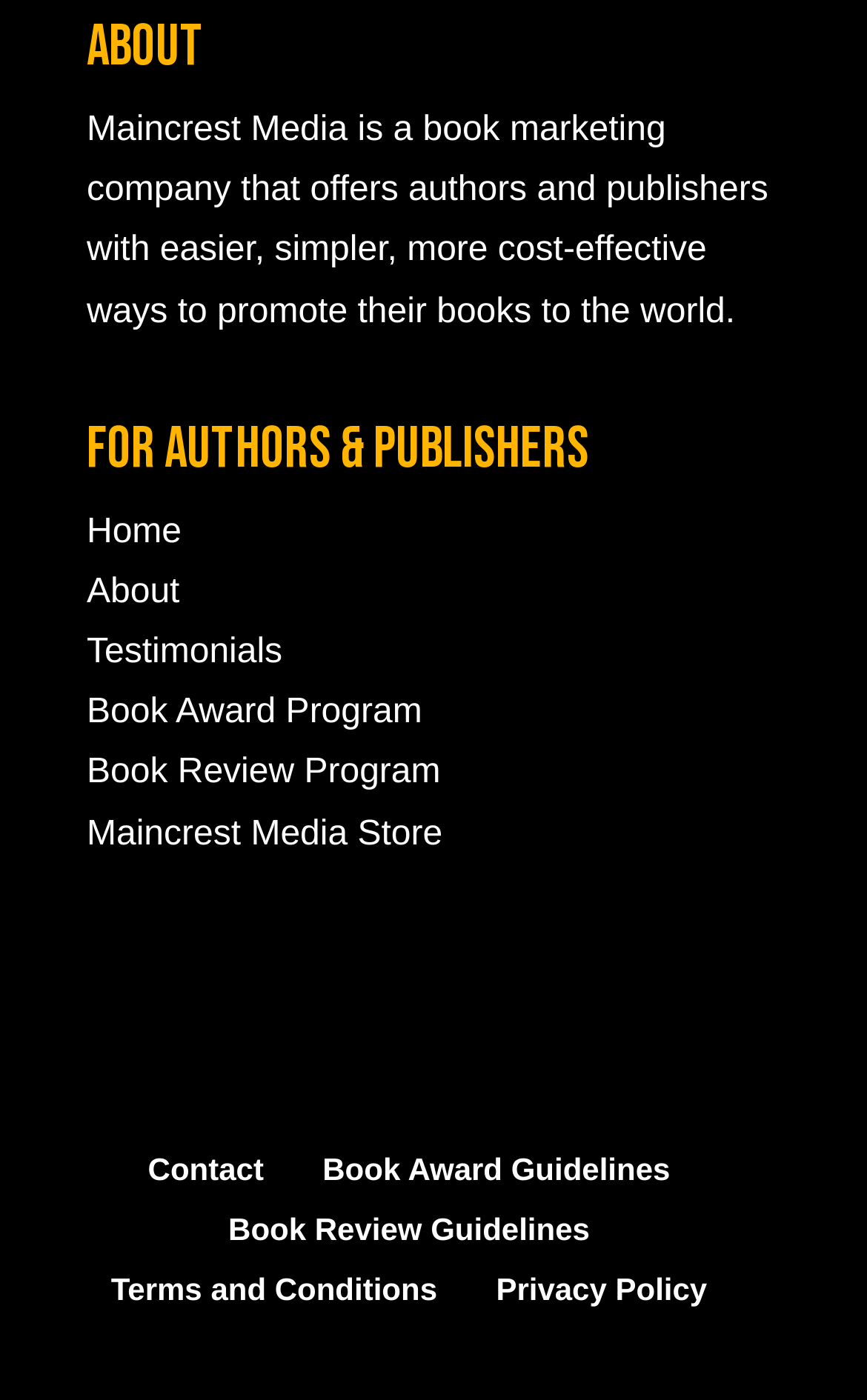Answer the question using only a single word or phrase: 
What is the section title above the links?

For Authors & Publishers